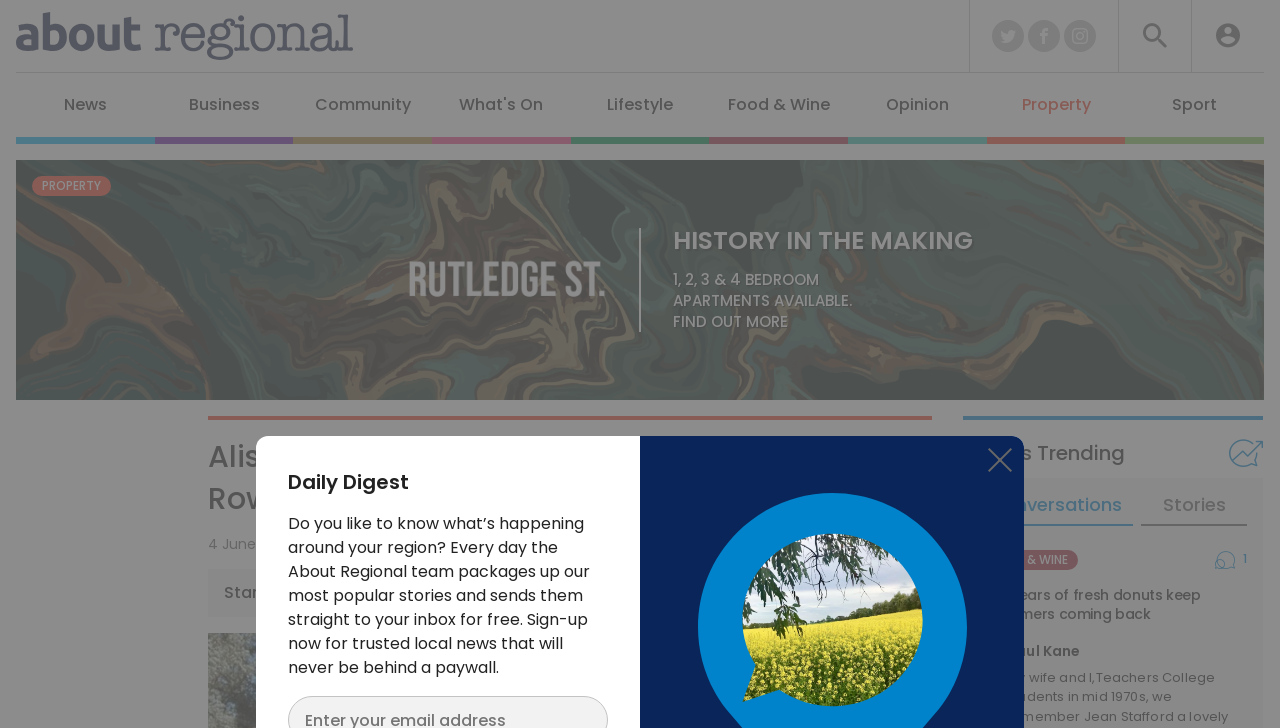Based on the provided description, "Start the conversation", find the bounding box of the corresponding UI element in the screenshot.

[0.162, 0.781, 0.728, 0.847]